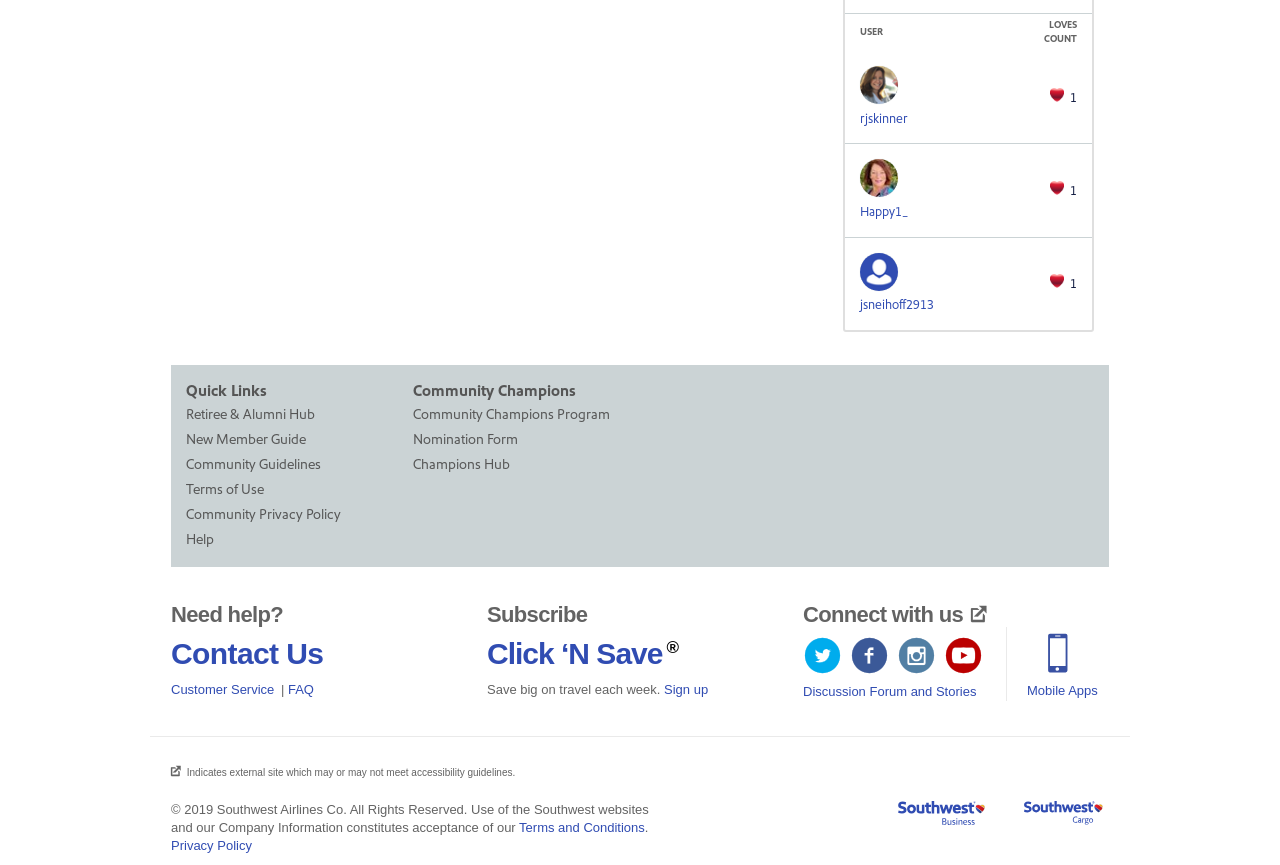Pinpoint the bounding box coordinates of the clickable area needed to execute the instruction: "Contact Us". The coordinates should be specified as four float numbers between 0 and 1, i.e., [left, top, right, bottom].

[0.134, 0.737, 0.253, 0.775]